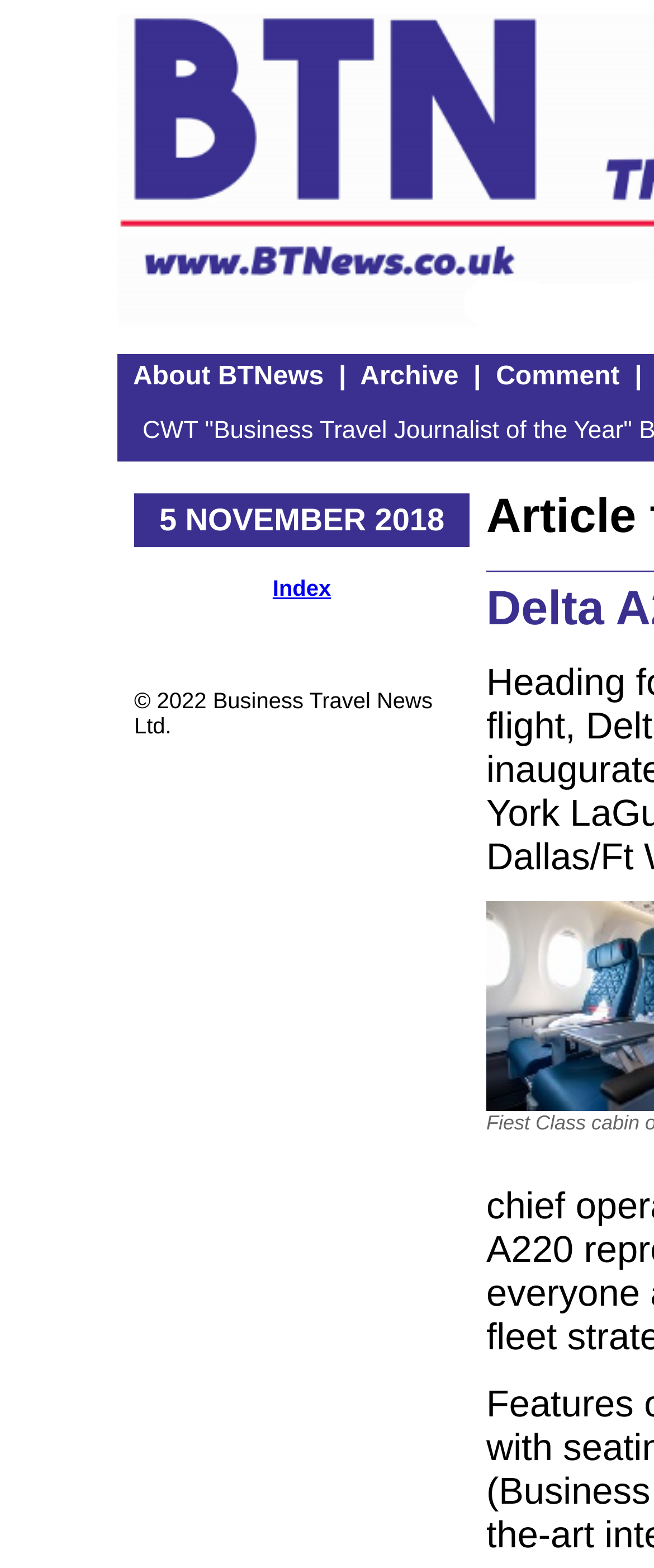Convey a detailed summary of the webpage, mentioning all key elements.

The webpage is titled "BTNews: The Business Travel News". At the top, there are four links: "About BTNews", "Archive", and "Comment", which are positioned horizontally next to each other, with a small gap in between each link. 

Below these links, there is a date "5 NOVEMBER 2018" displayed prominently. 

To the right of the date, there is another link "Index". 

At the bottom of the page, there is a copyright notice "© 2022 Business Travel News Ltd."